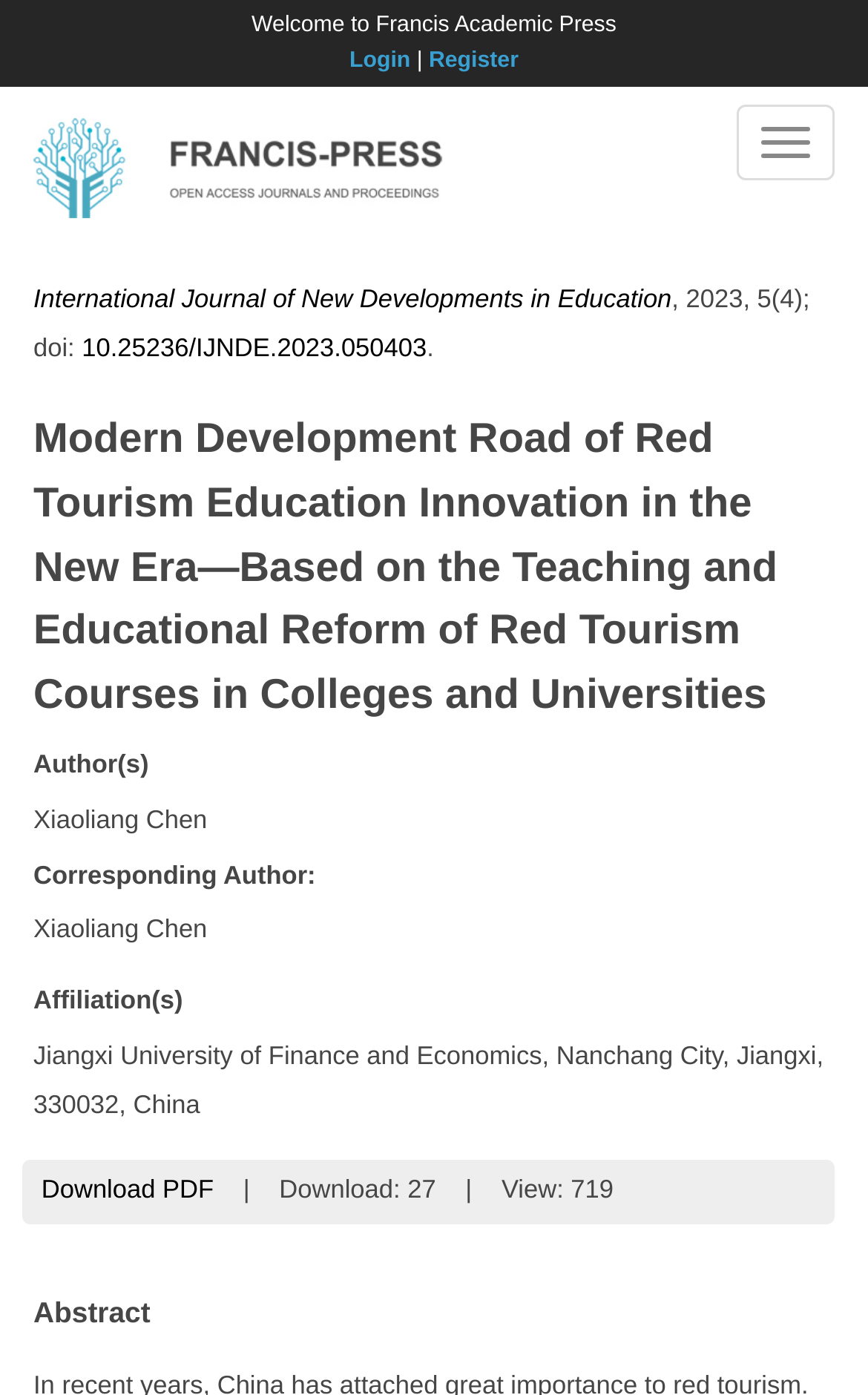Locate the bounding box of the UI element described by: "Register" in the given webpage screenshot.

[0.494, 0.035, 0.597, 0.052]